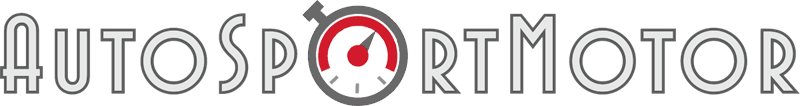What is the purpose of the logo?
Kindly offer a comprehensive and detailed response to the question.

The caption suggests that the logo likely serves as a significant branding element for AutoSportMotor, capturing the essence of their content related to car brands, automotive news, and engaging videos for a passionate audience, which implies that the purpose of the logo is to represent the brand.